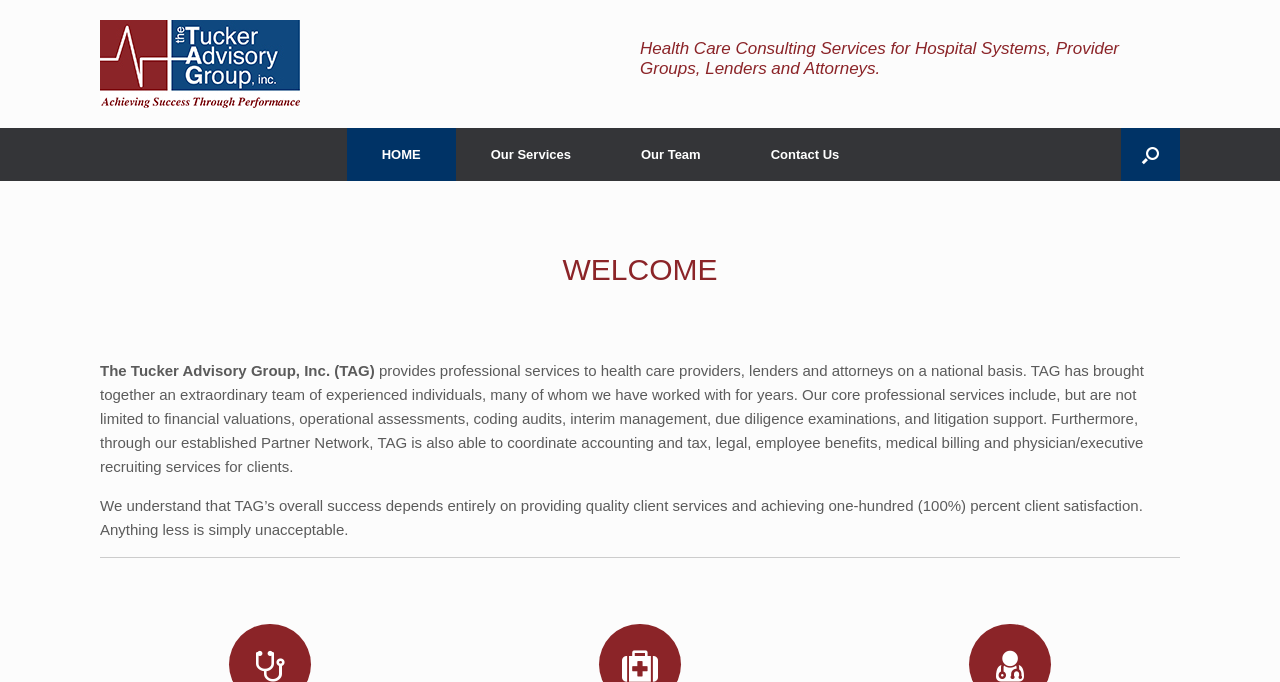What is the type of button on the top right corner?
Kindly offer a detailed explanation using the data available in the image.

I found a button element with the text 'Open the search' which seems to be a search button located on the top right corner of the webpage.